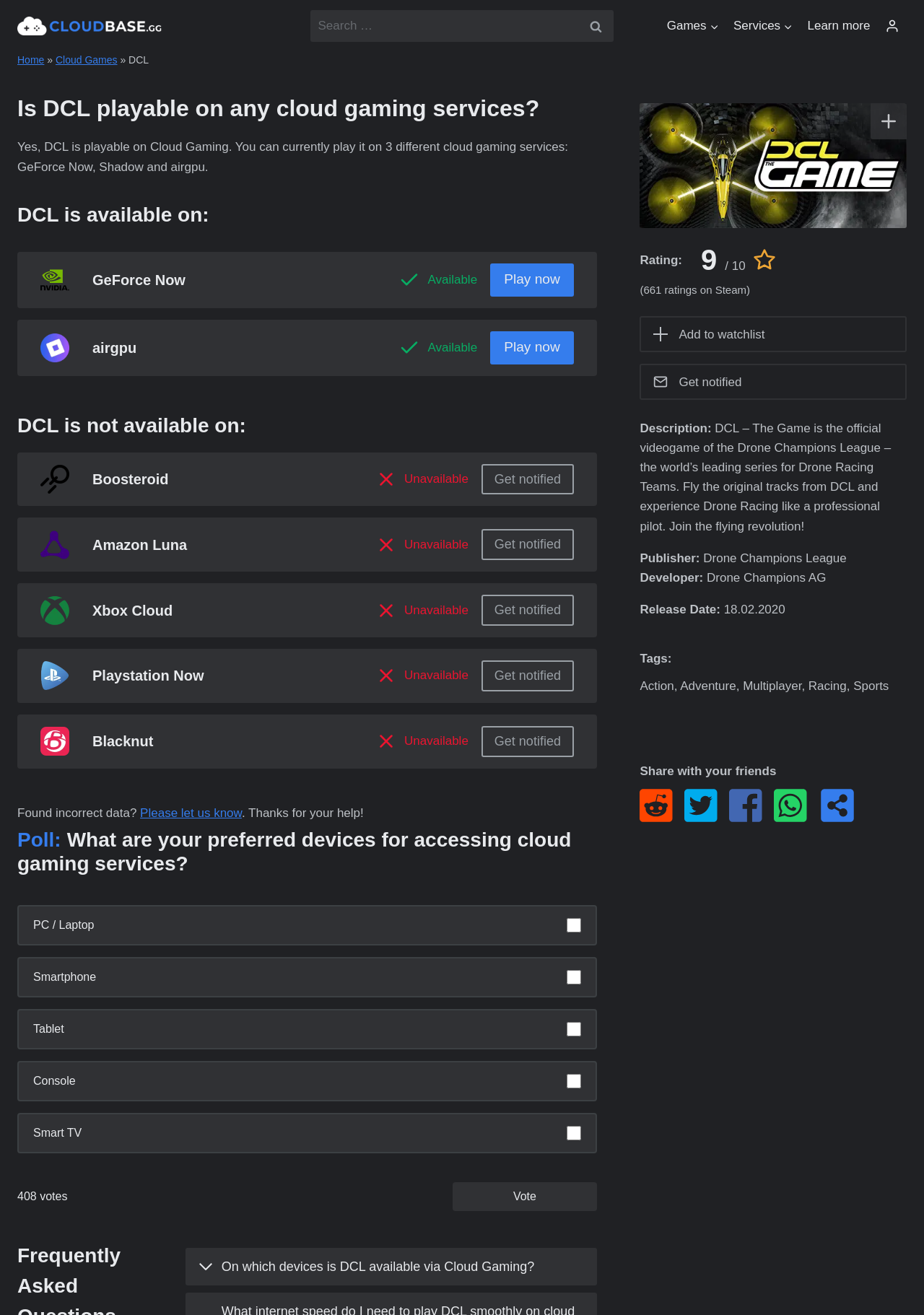How many 'Get notified' buttons are there on the webpage?
Please answer the question as detailed as possible.

The webpage has four 'Get notified' buttons, one next to each of the cloud gaming services where DCL is not available: Boosteroid, Amazon Luna, Xbox Cloud, and Playstation Now.